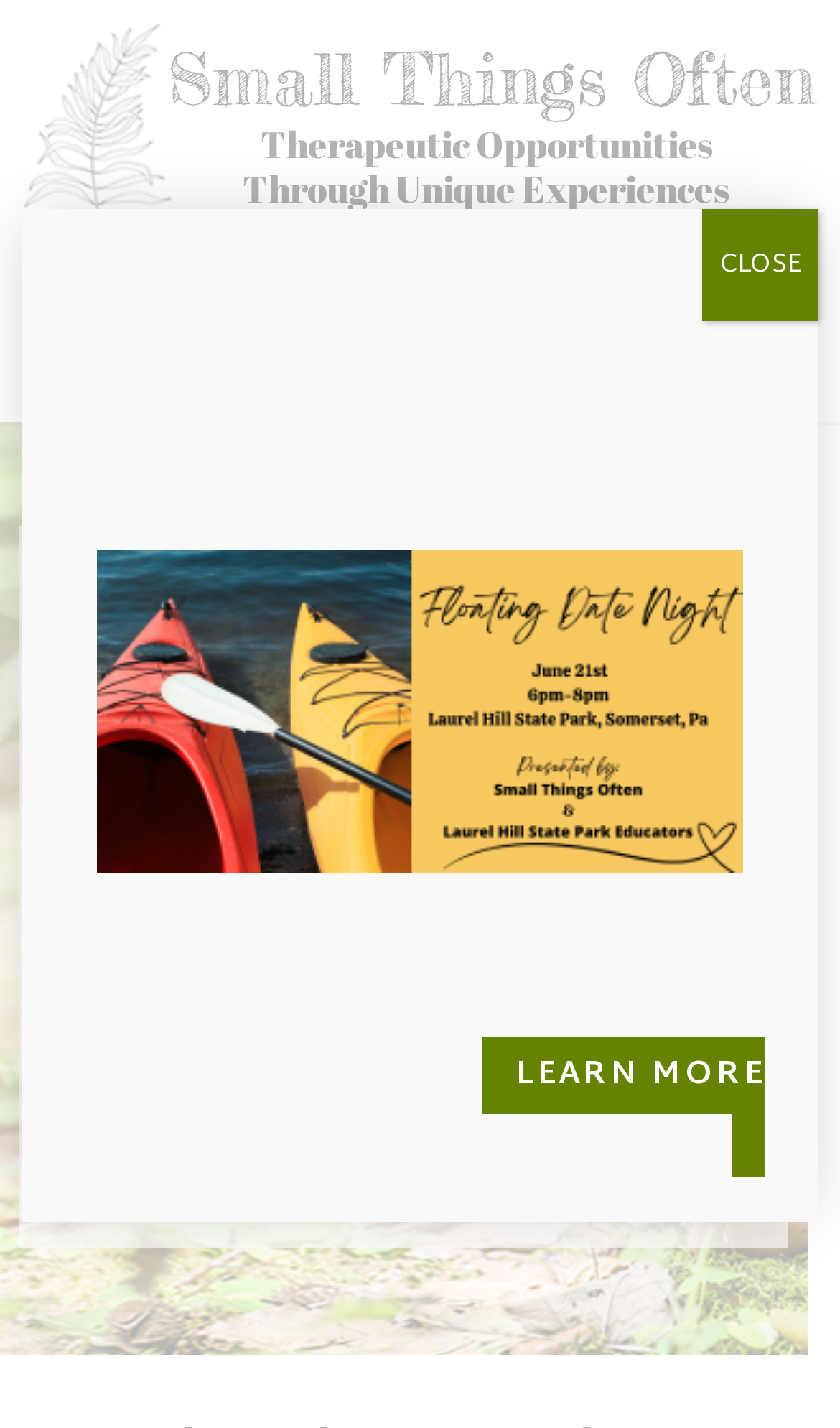Please provide a detailed answer to the question below based on the screenshot: 
What is the phone number to contact?

I found the phone number '(724) 259-7678' on the webpage, which is likely the contact number for the therapy services.